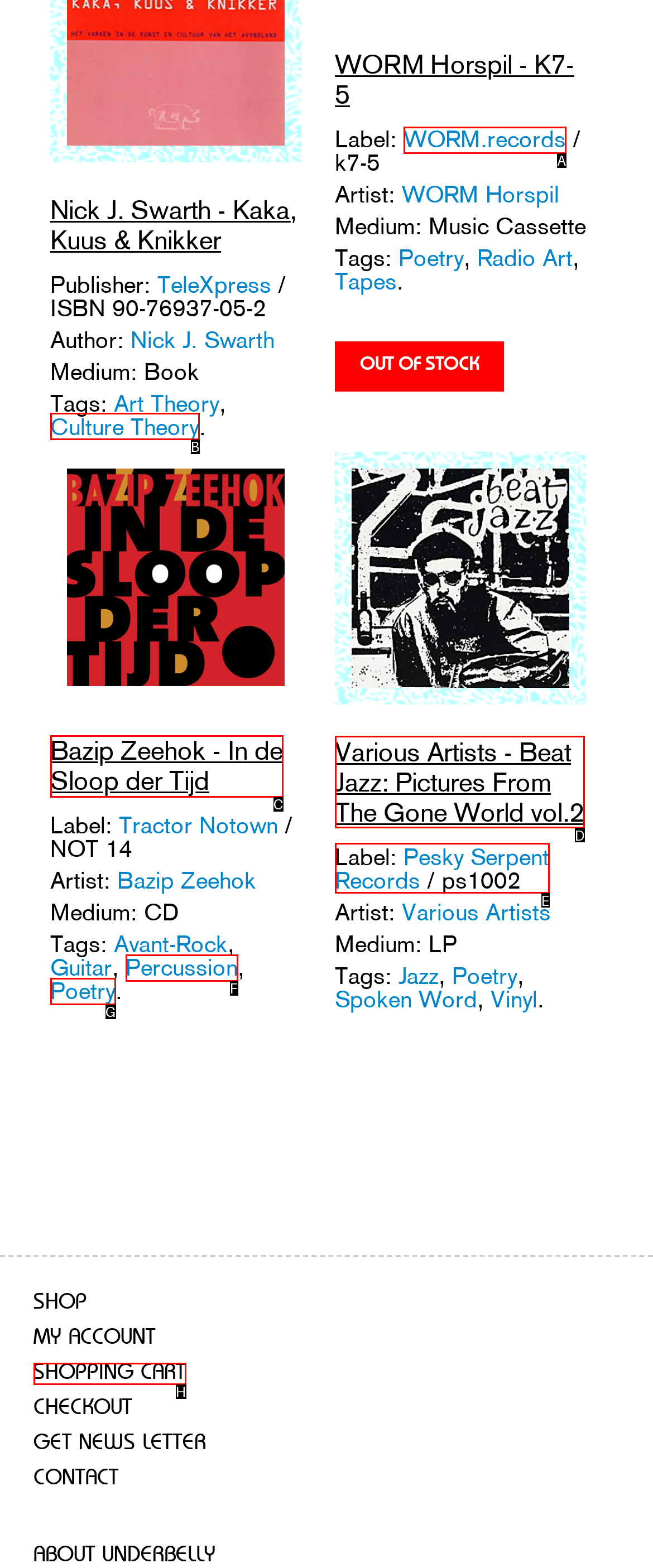Select the right option to accomplish this task: Go to WORM.records' page. Reply with the letter corresponding to the correct UI element.

A